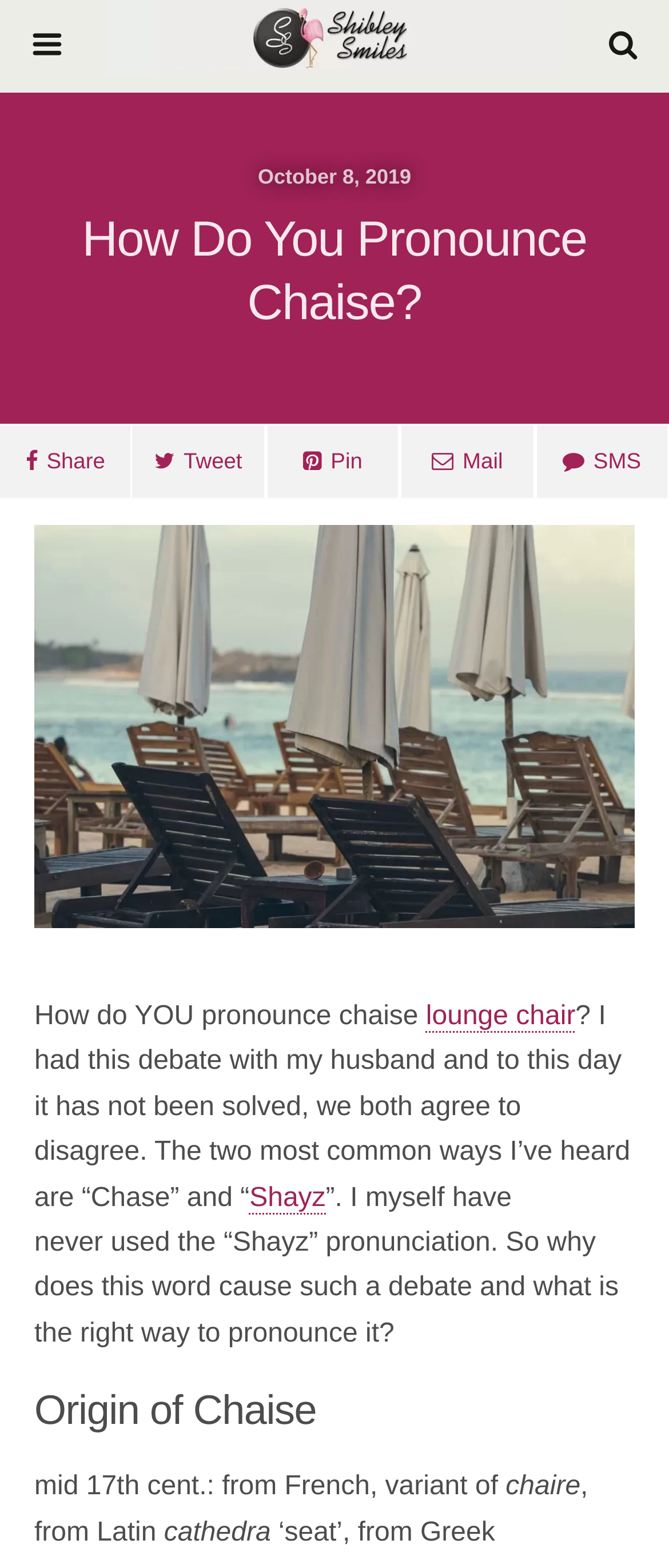Provide your answer in one word or a succinct phrase for the question: 
What is the purpose of the image on the webpage?

To illustrate the article